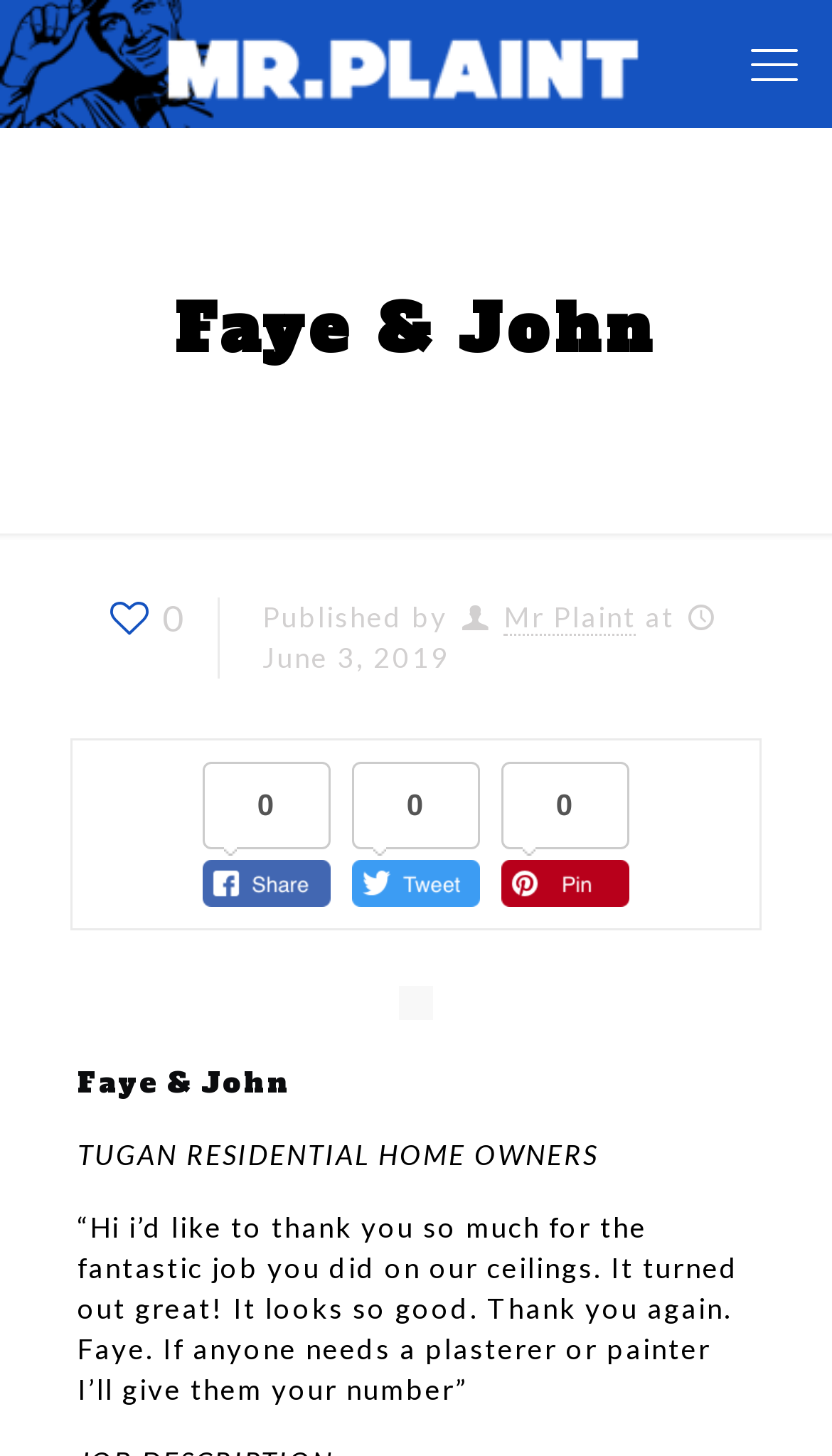What is the occupation of the service provider?
Provide a concise answer using a single word or phrase based on the image.

Plasterer or painter